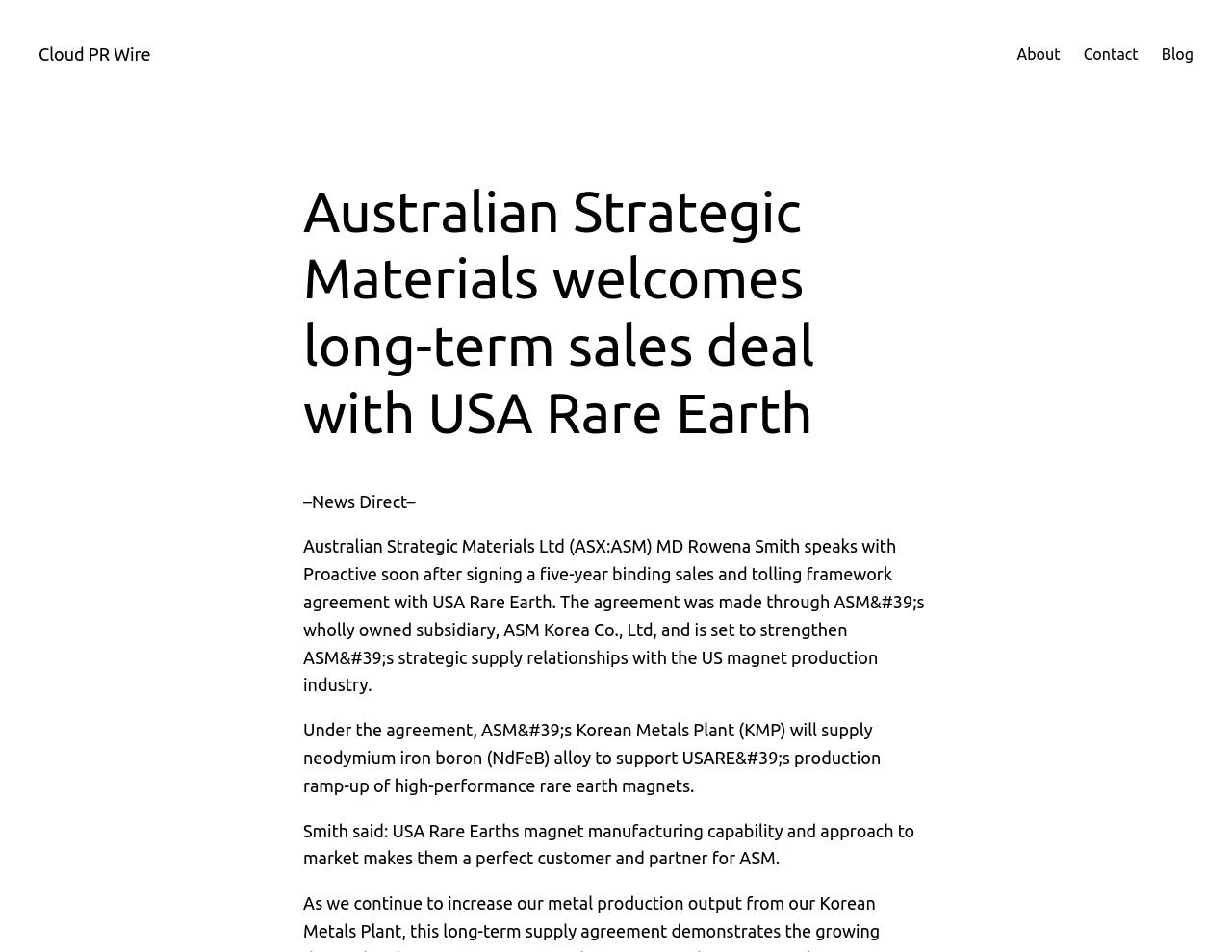What is the name of the subsidiary of ASM involved in the agreement?
Answer the question with detailed information derived from the image.

The webpage mentions that the agreement was made through ASM's wholly owned subsidiary, ASM Korea Co., Ltd, as stated in the paragraph starting with 'Australian Strategic Materials Ltd (ASX:ASM) MD Rowena Smith speaks with Proactive...'.